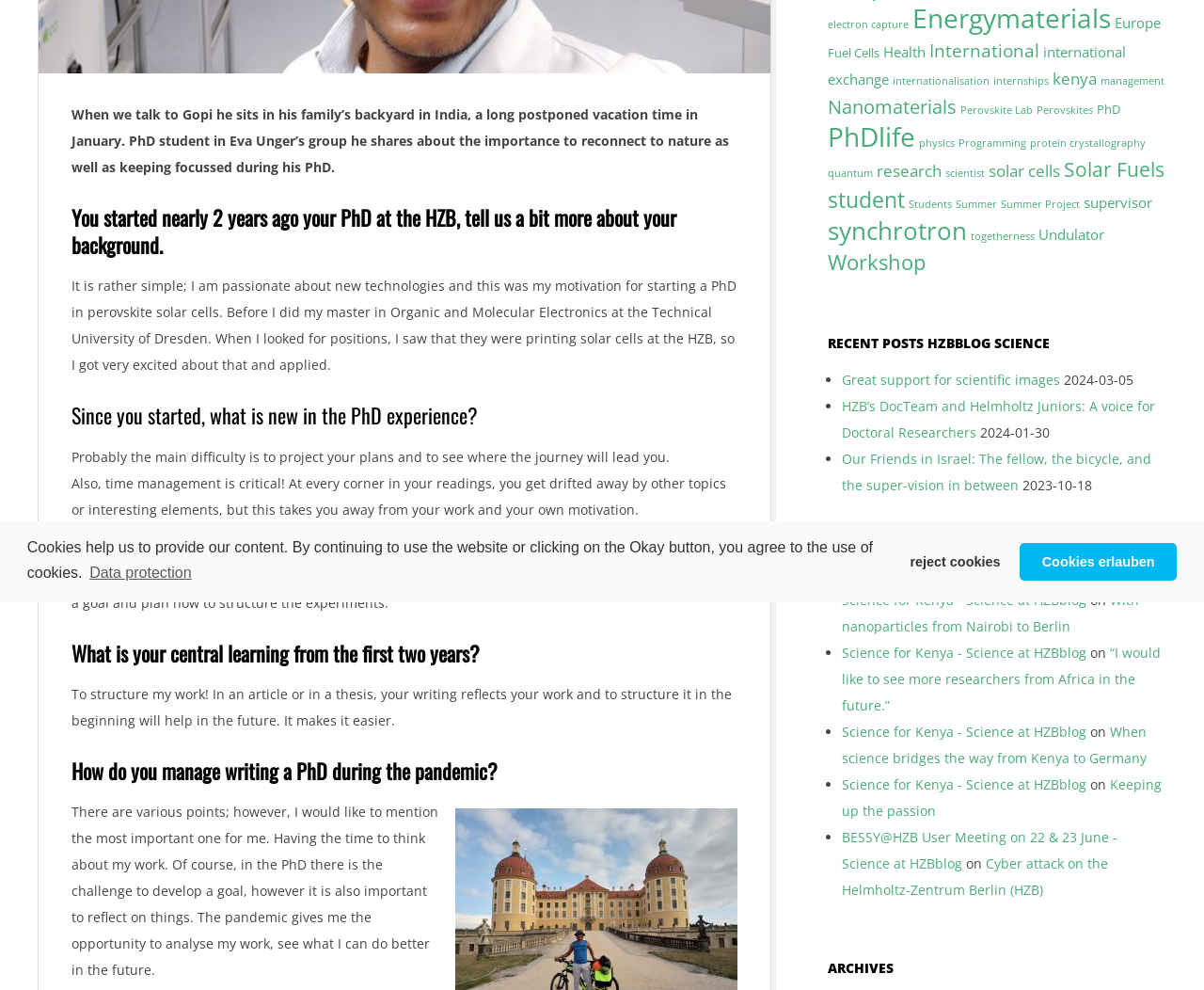Provide the bounding box coordinates of the HTML element this sentence describes: "Summer".

[0.794, 0.2, 0.828, 0.213]